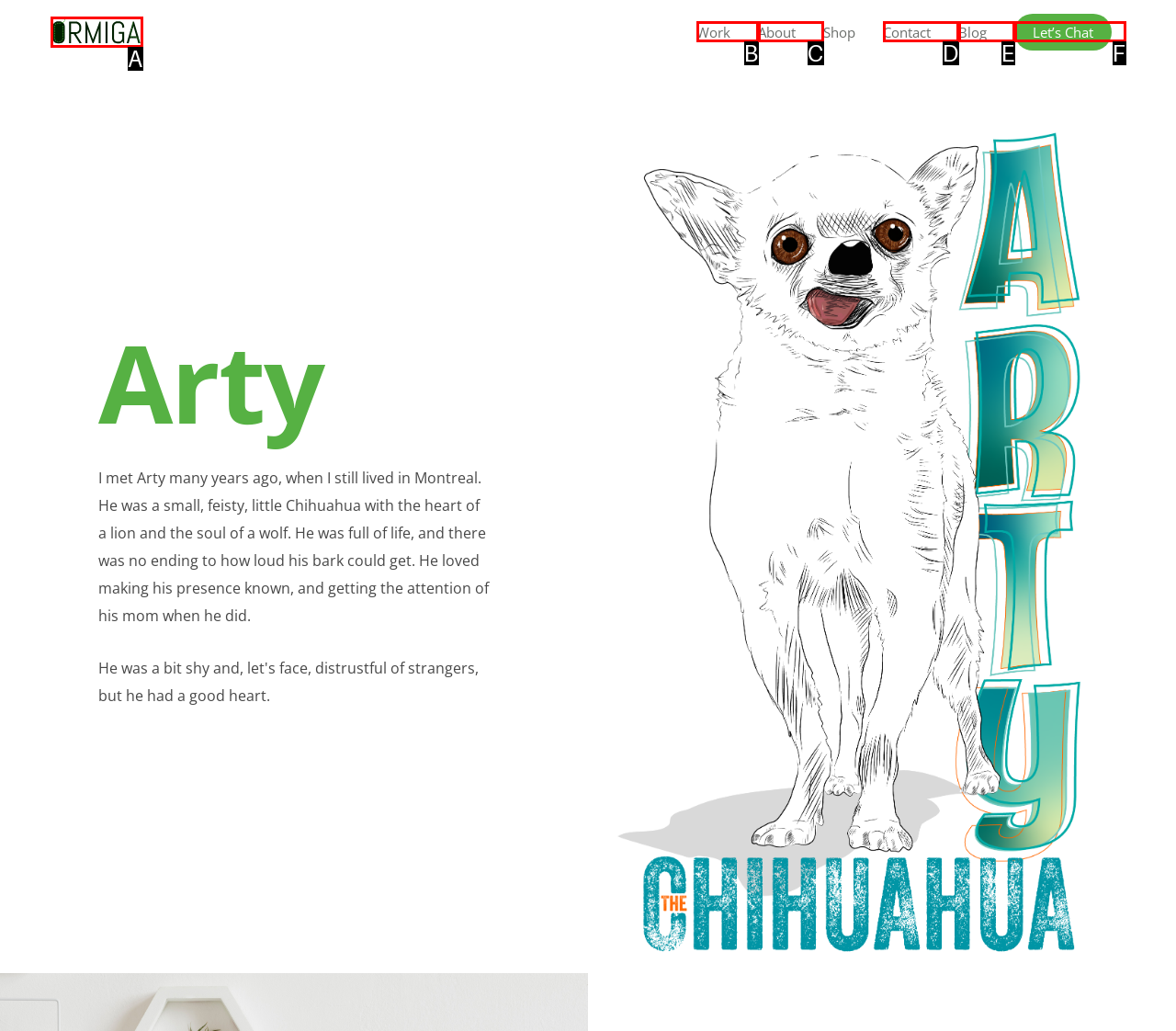Identify the UI element that best fits the description: title="Ormiga Creative"
Respond with the letter representing the correct option.

A